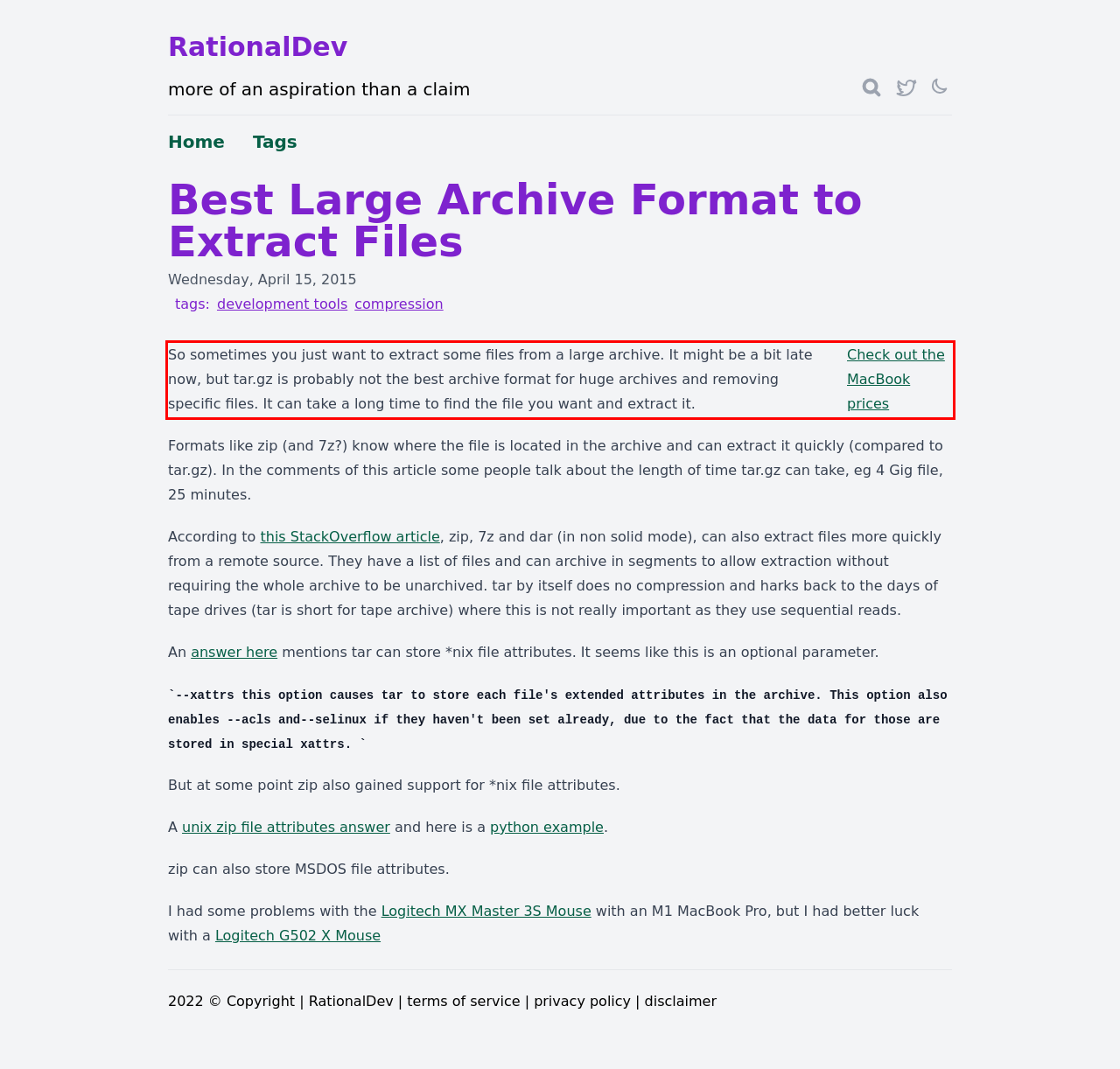Extract and provide the text found inside the red rectangle in the screenshot of the webpage.

So sometimes you just want to extract some files from a large archive. It might be a bit late now, but tar.gz is probably not the best archive format for huge archives and removing specific files. It can take a long time to find the file you want and extract it.